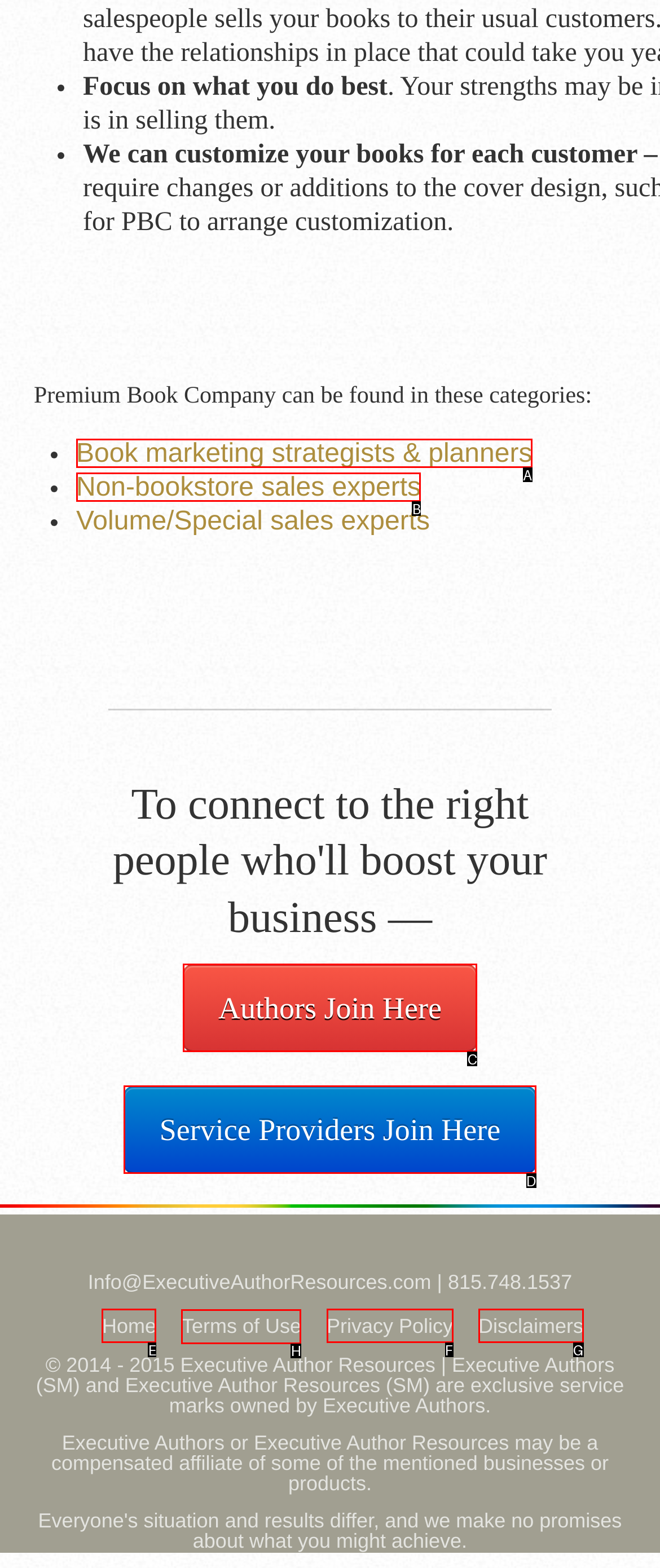Determine the letter of the element I should select to fulfill the following instruction: Click on 'Terms of Use'. Just provide the letter.

H